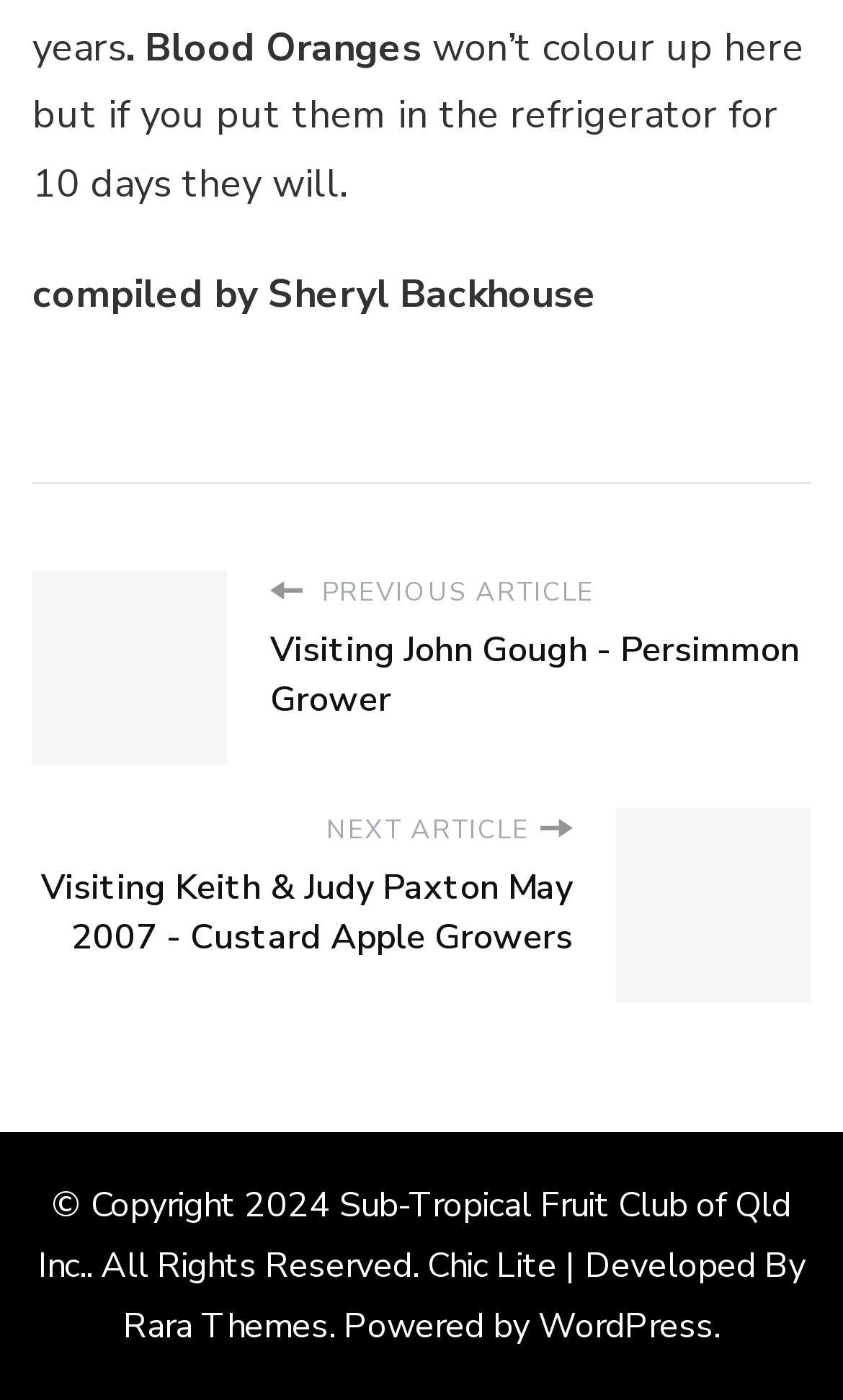Use a single word or phrase to answer the question: 
How many images are there on the page?

2